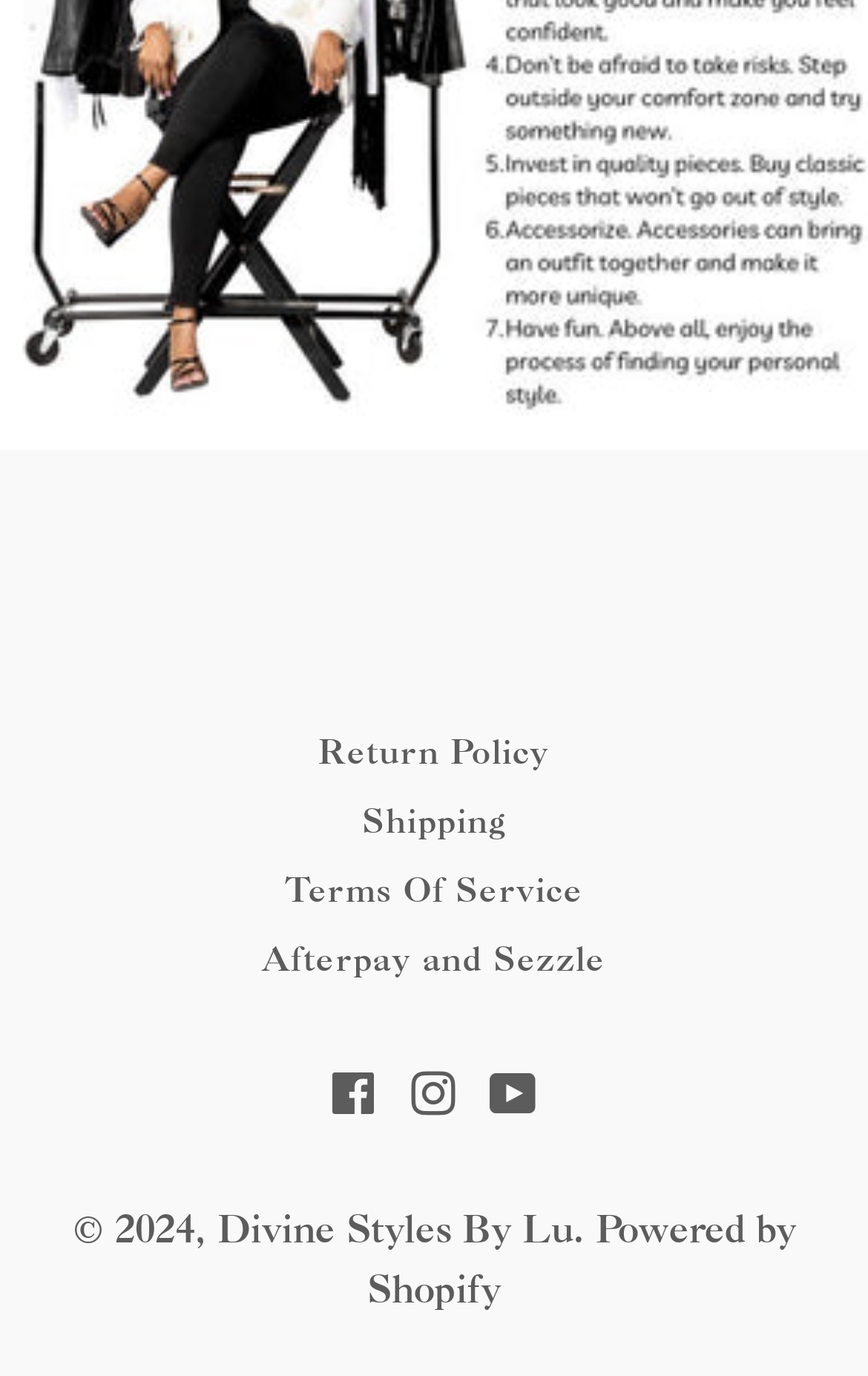Provide a single word or phrase to answer the given question: 
What is the company name?

Divine Styles By Lu